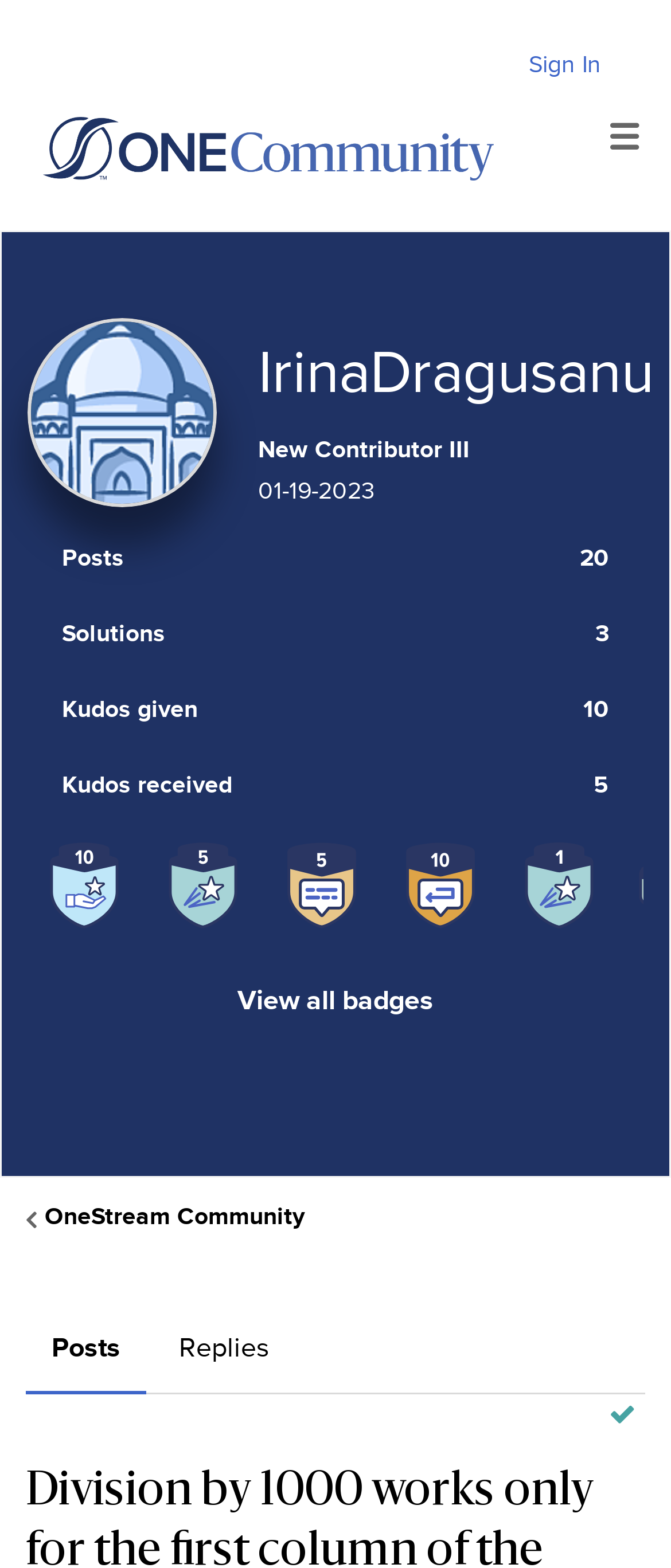Show the bounding box coordinates of the element that should be clicked to complete the task: "Sign in to the community".

[0.788, 0.027, 0.895, 0.054]